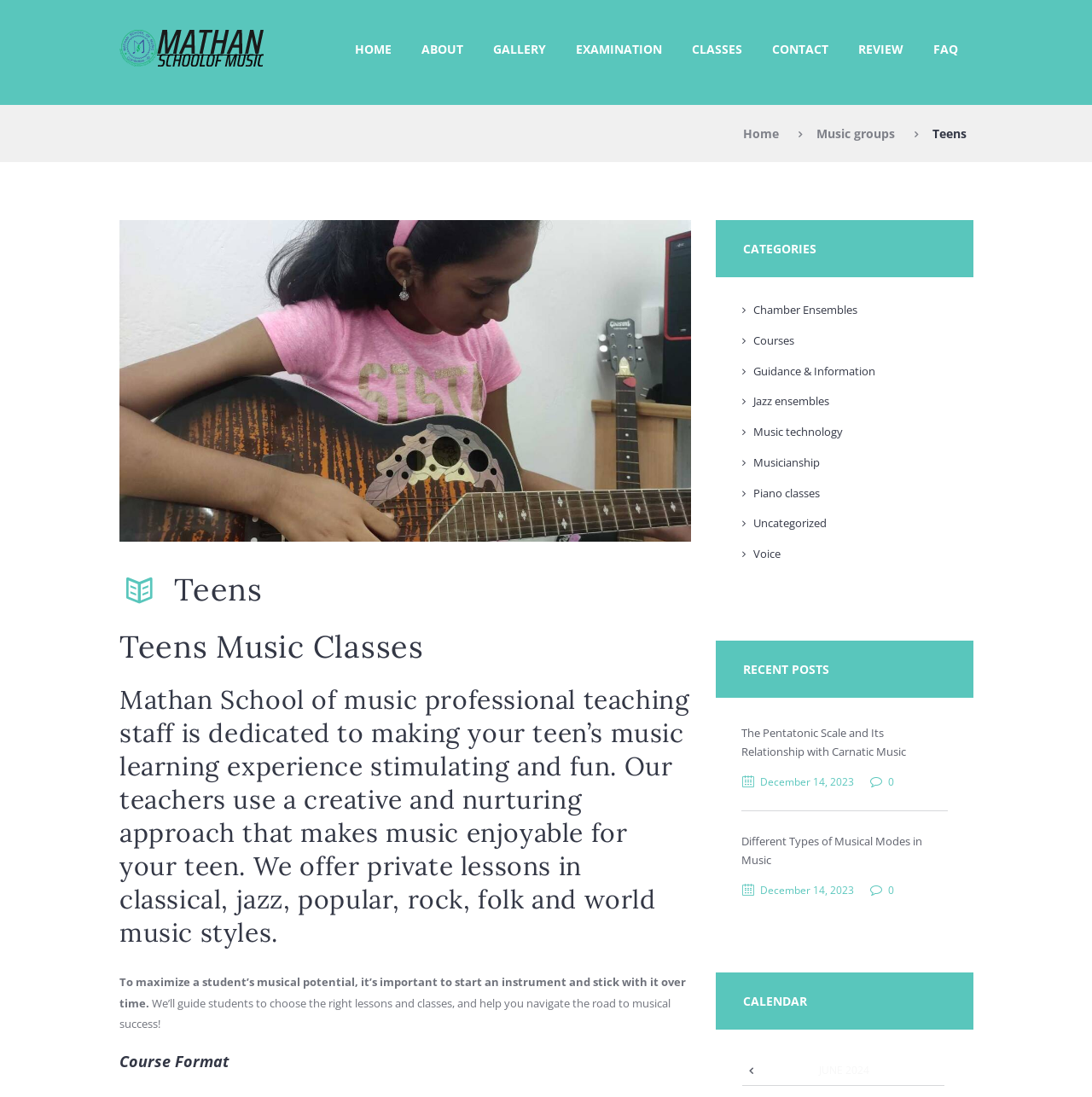Find the bounding box coordinates of the element you need to click on to perform this action: 'Click the HOME link'. The coordinates should be represented by four float values between 0 and 1, in the format [left, top, right, bottom].

[0.311, 0.031, 0.372, 0.058]